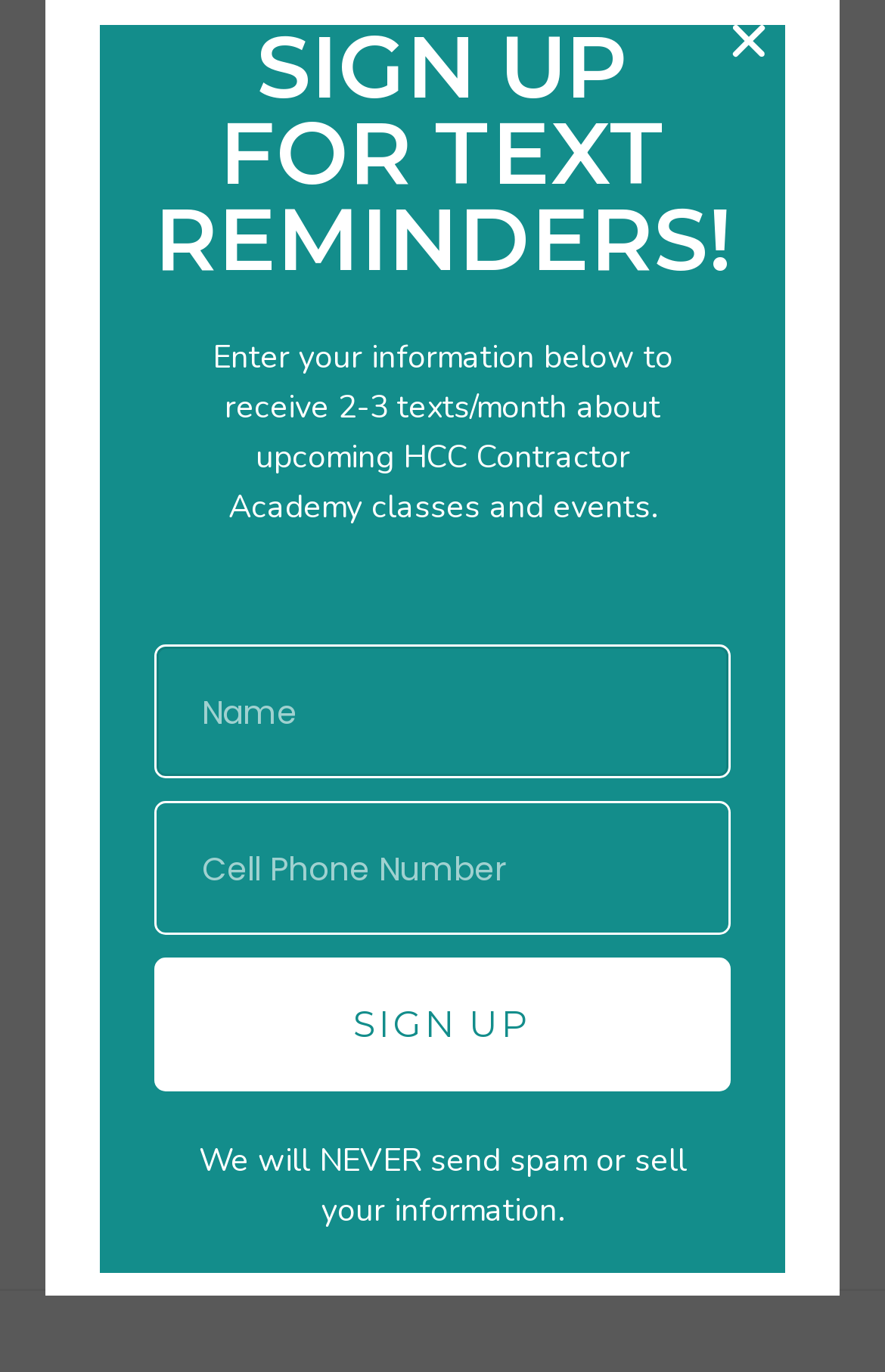Please locate the bounding box coordinates of the element that should be clicked to complete the given instruction: "Click the HCC Contractor Academy logo".

[0.077, 0.05, 0.923, 0.184]